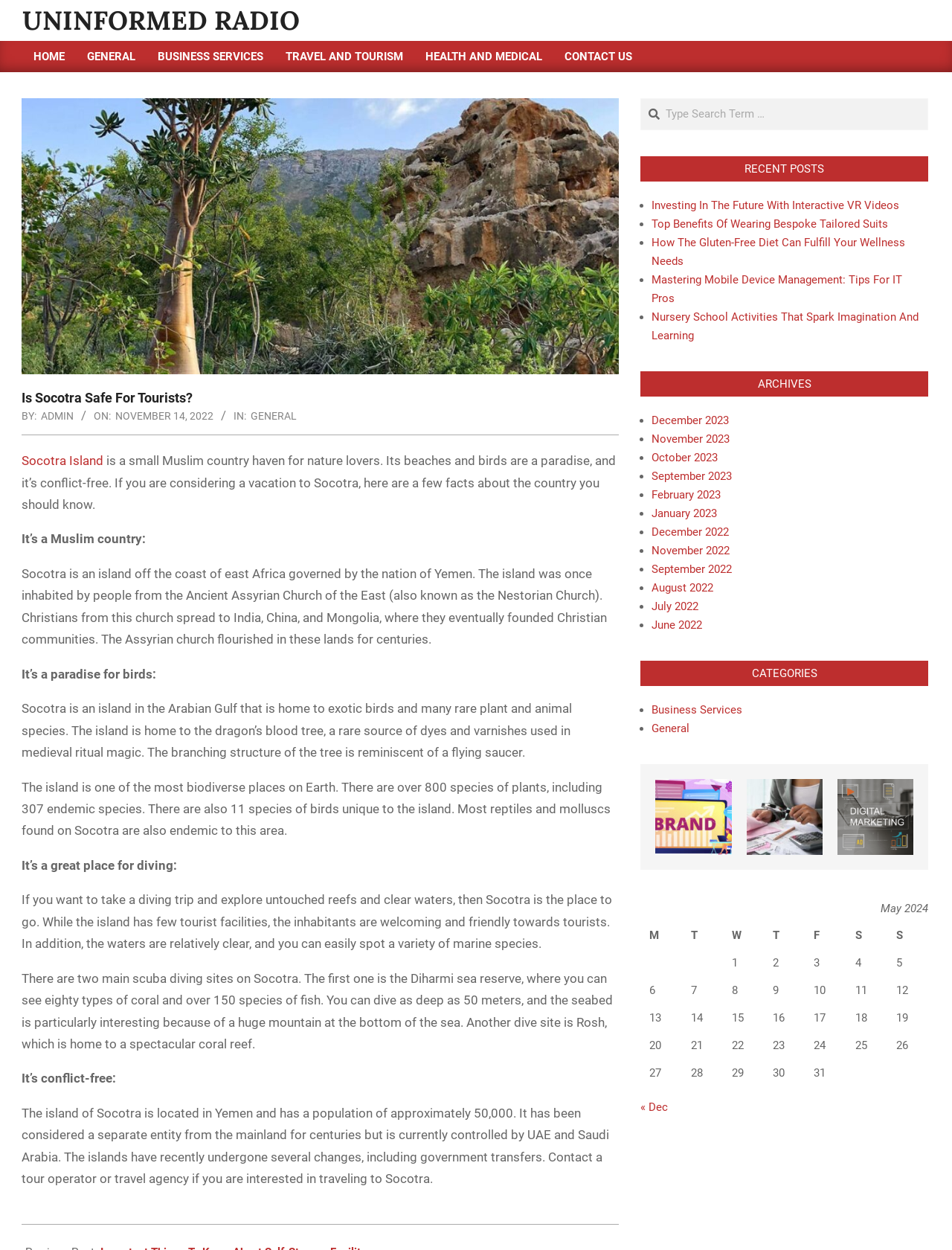Determine the main heading of the webpage and generate its text.

Is Socotra Safe For Tourists?